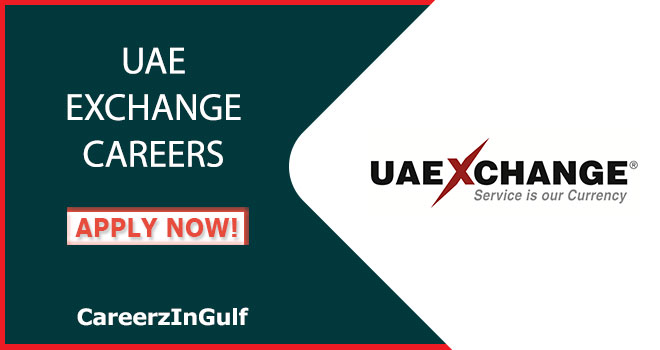What is the slogan of UAE Exchange?
Refer to the image and offer an in-depth and detailed answer to the question.

The caption states that the UAE Exchange logo is featured on the right side, reinforcing brand identity with the slogan 'Service is our Currency', which implies that the slogan of UAE Exchange is indeed 'Service is our Currency'.